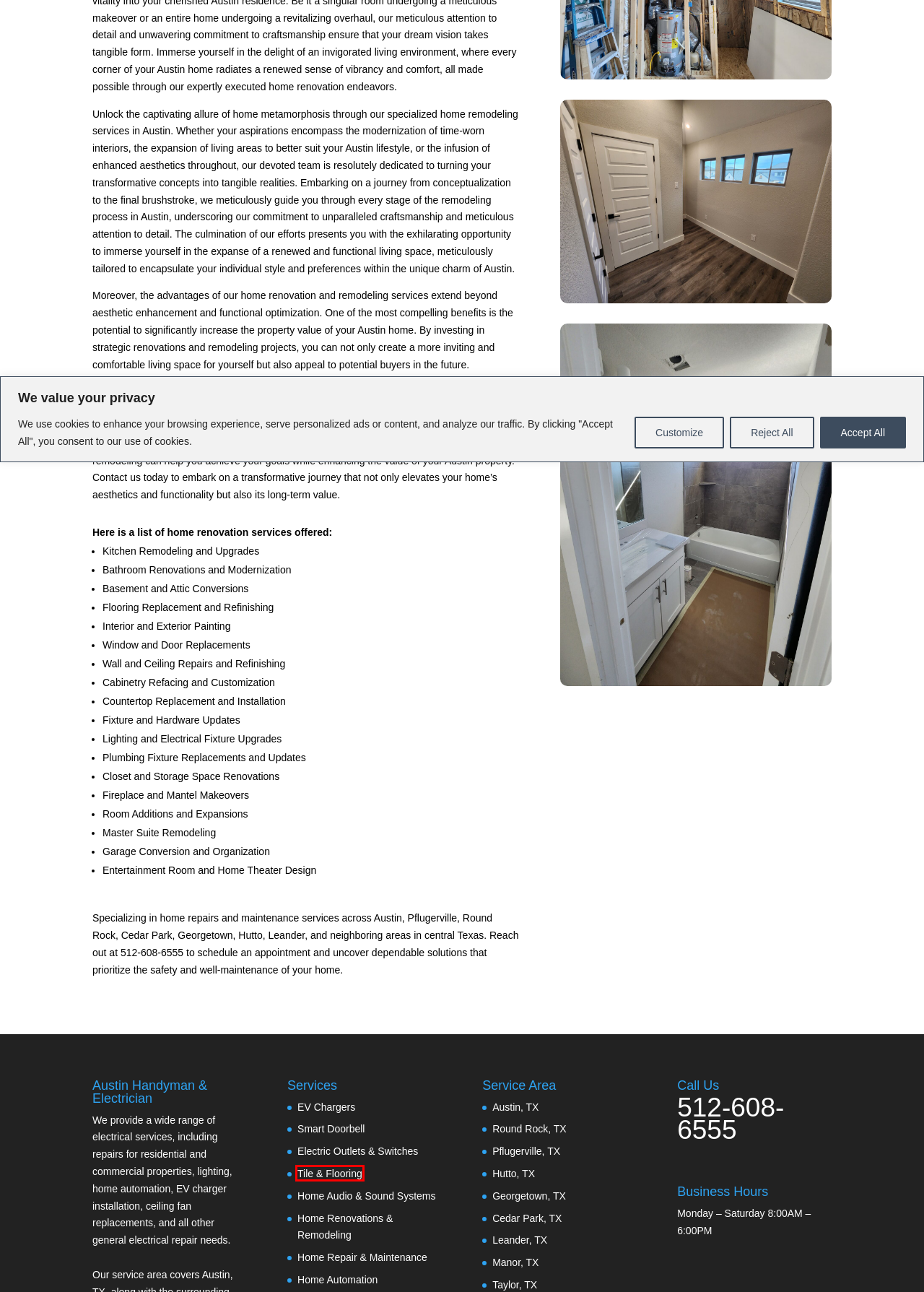Given a screenshot of a webpage with a red bounding box highlighting a UI element, determine which webpage description best matches the new webpage that appears after clicking the highlighted element. Here are the candidates:
A. Austin Electrician, Light Wiring and Installation
B. Austin Smart Doorbell Installation
C. Austin WordPress Development and Website Design Services
D. Austin Handyman, Electrician and Home Repair Services
E. Austin EV Charger Installation
F. Austin Tile and Flooring Installation
G. Austin Home Automation, Smart Home Wiring and Installation
H. Austin Home Repair and Home Maintenance

F